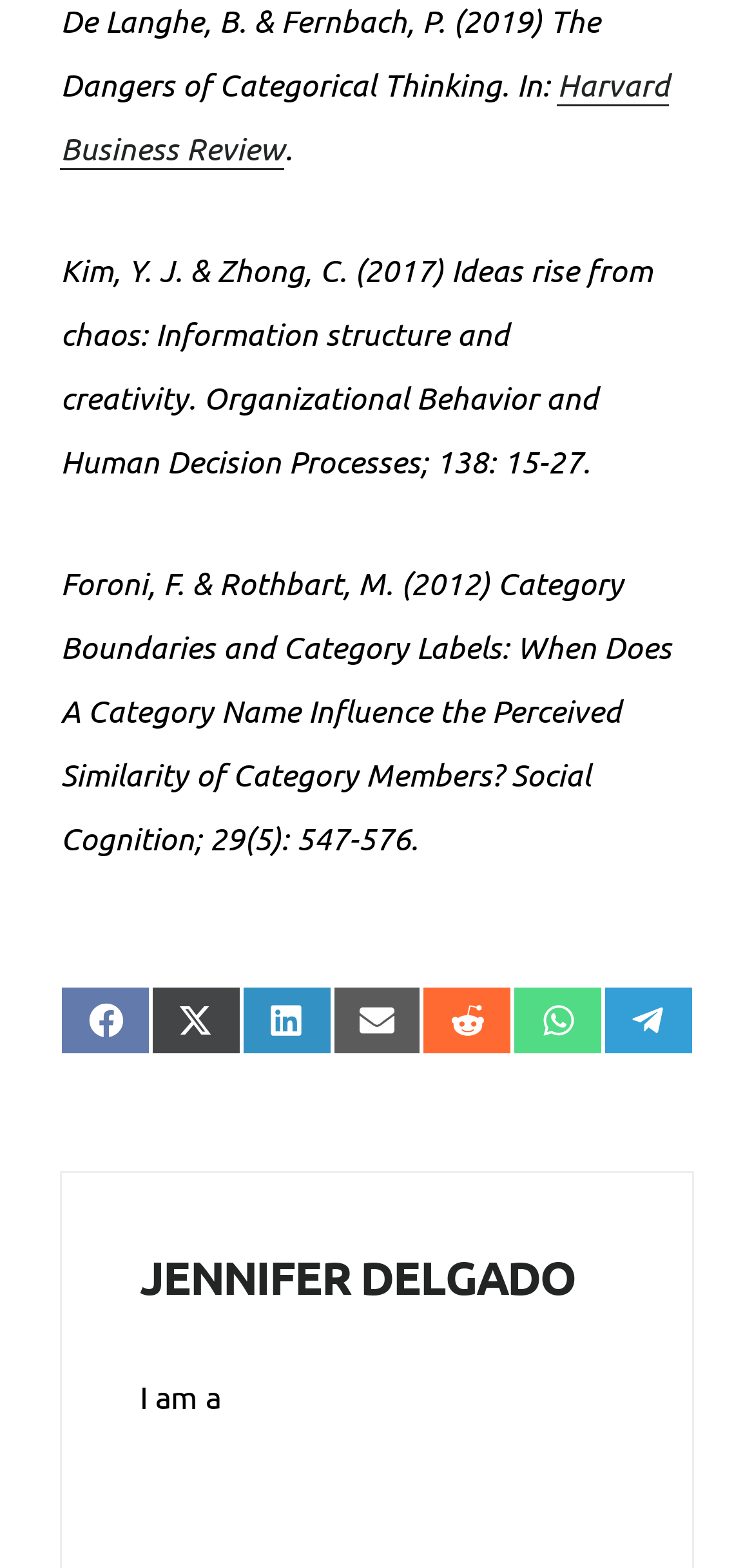Find the bounding box coordinates of the clickable region needed to perform the following instruction: "Read Jennifer Delgado's profile". The coordinates should be provided as four float numbers between 0 and 1, i.e., [left, top, right, bottom].

[0.185, 0.798, 0.815, 0.833]